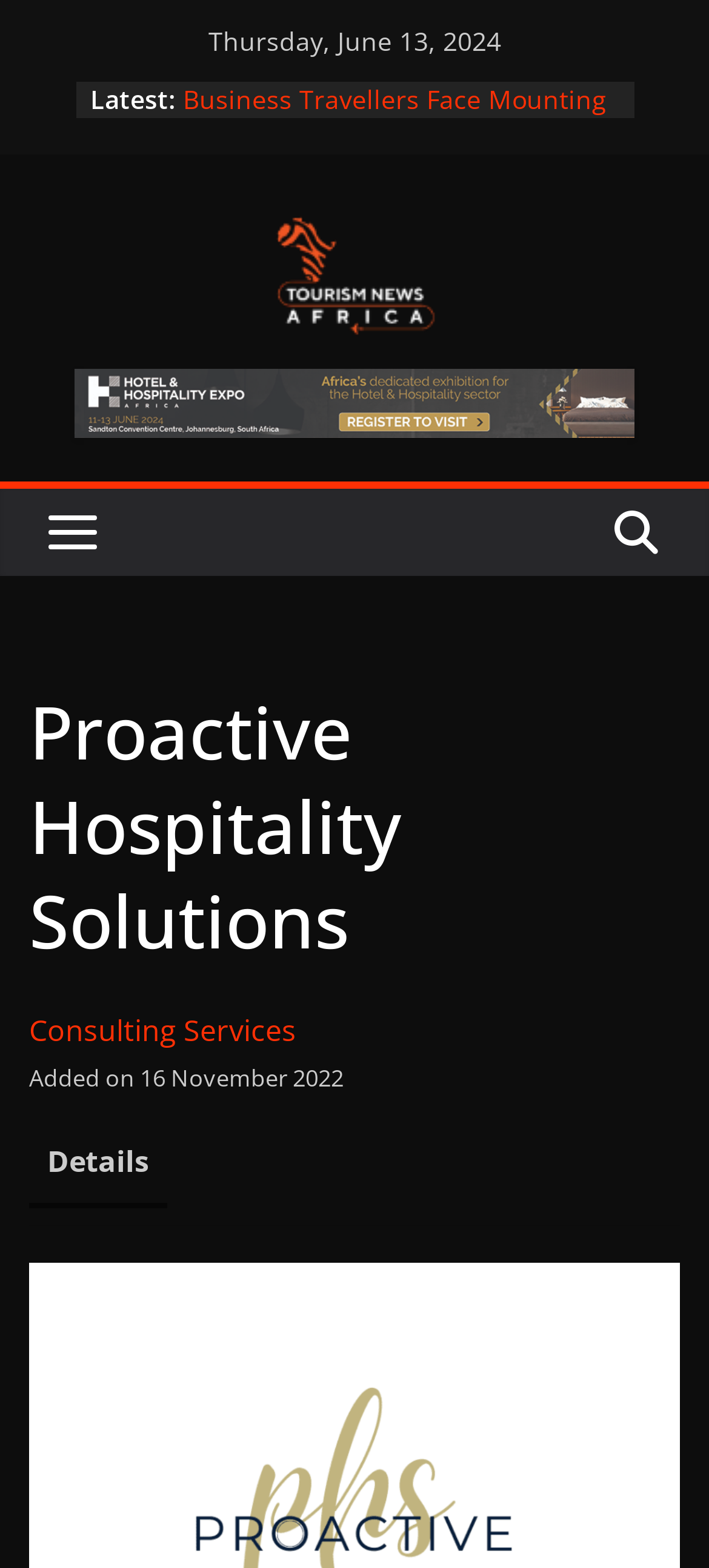Identify the coordinates of the bounding box for the element that must be clicked to accomplish the instruction: "Explore Consulting Services".

[0.041, 0.645, 0.418, 0.67]